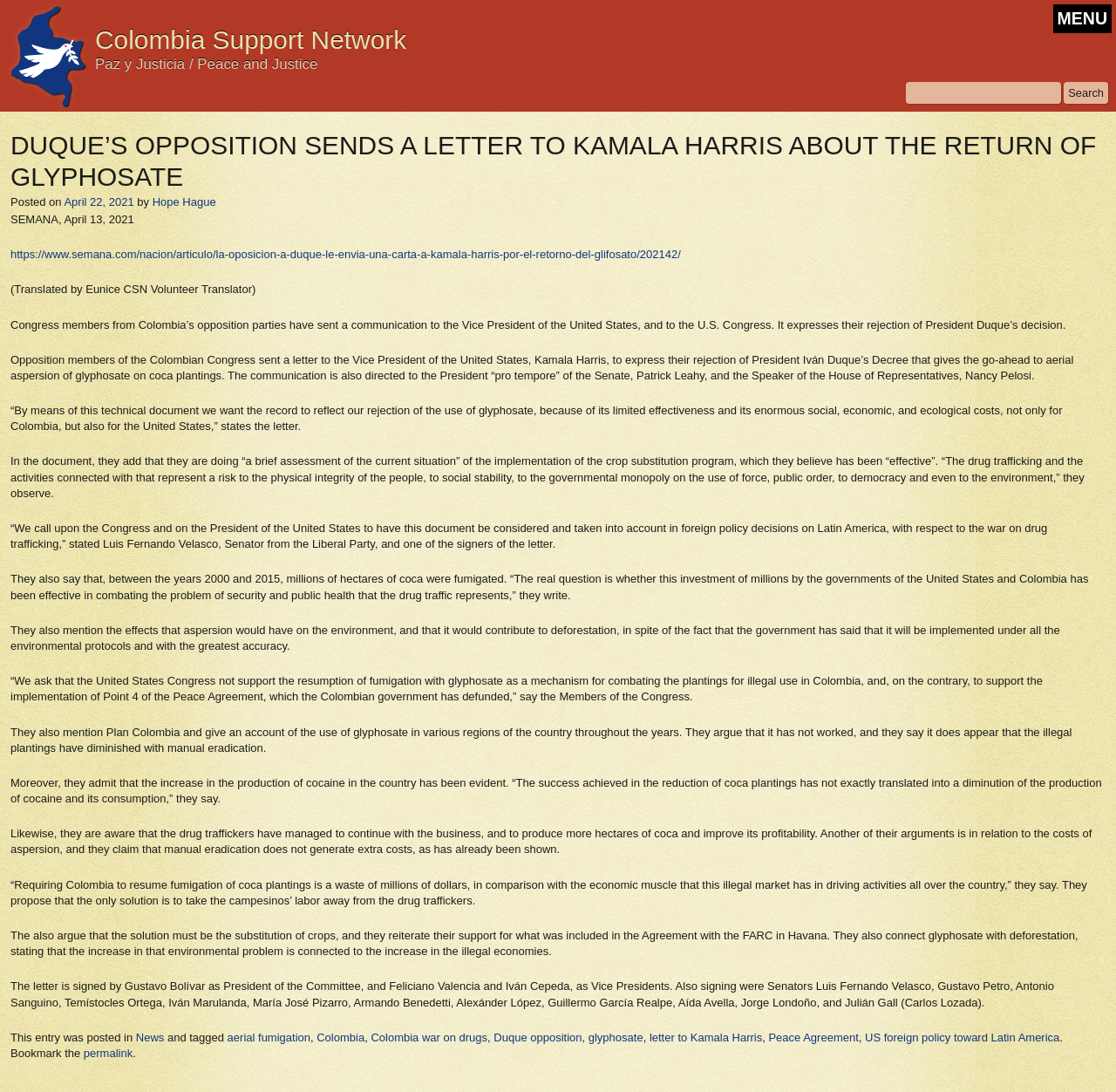Identify the bounding box for the given UI element using the description provided. Coordinates should be in the format (top-left x, top-left y, bottom-right x, bottom-right y) and must be between 0 and 1. Here is the description: Colombia war on drugs

[0.332, 0.944, 0.437, 0.956]